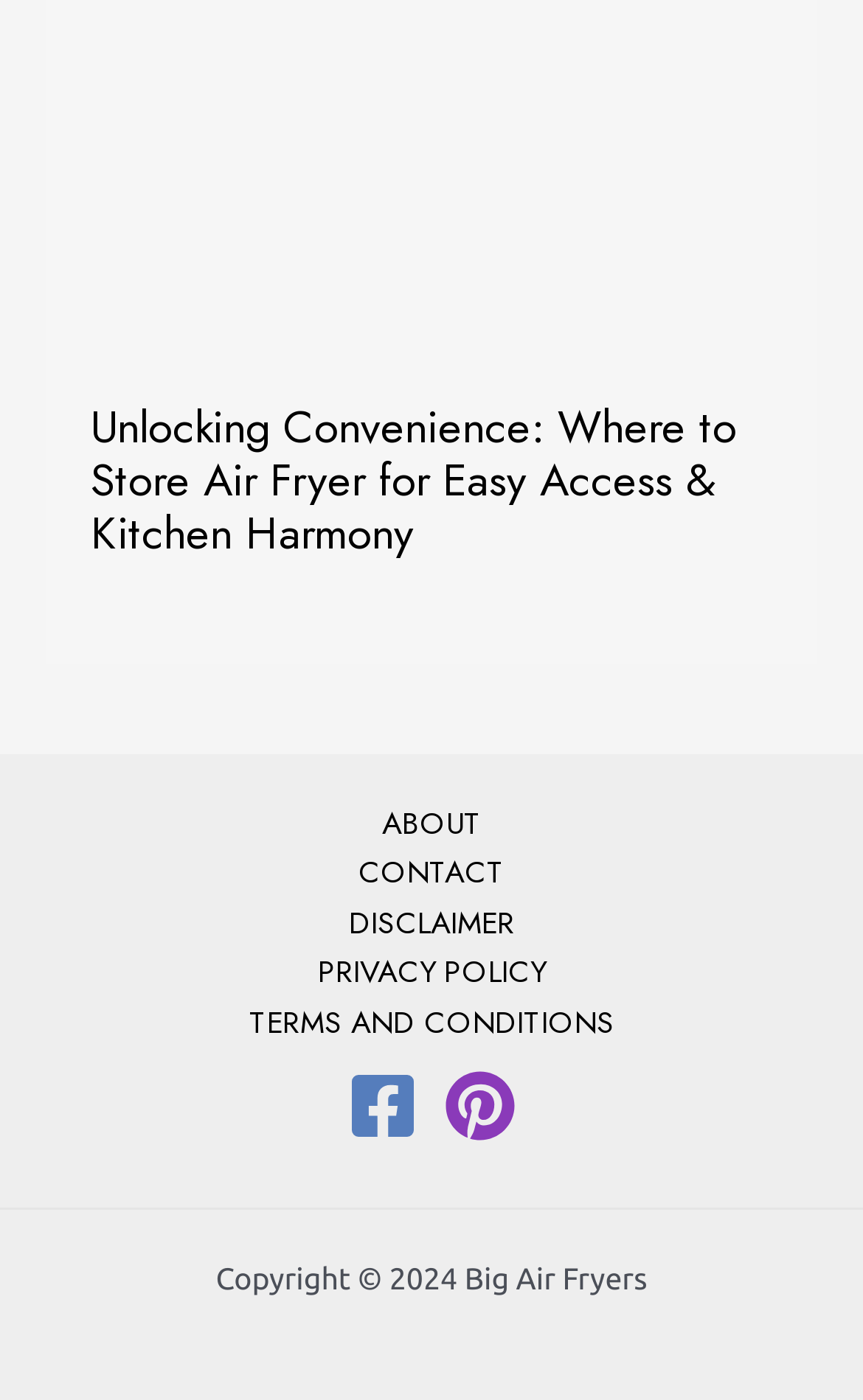What is the purpose of the navigation bar?
Can you provide a detailed and comprehensive answer to the question?

The navigation bar is located at the bottom of the webpage and contains links to various sections of the website, such as 'ABOUT', 'CONTACT', 'DISCLAIMER', 'PRIVACY POLICY', and 'TERMS AND CONDITIONS'. Its purpose is to facilitate site navigation.